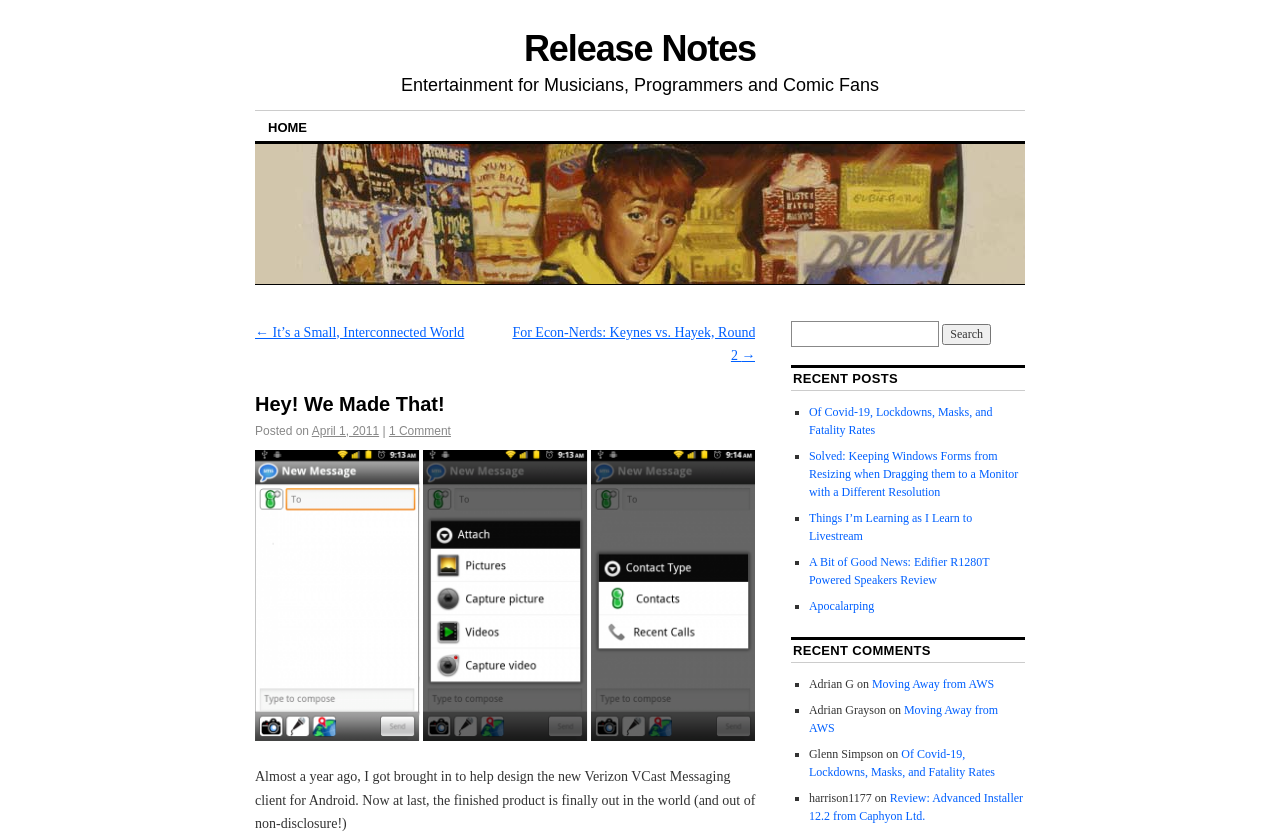Can you find the bounding box coordinates of the area I should click to execute the following instruction: "Click MEMBER LOGIN"?

None